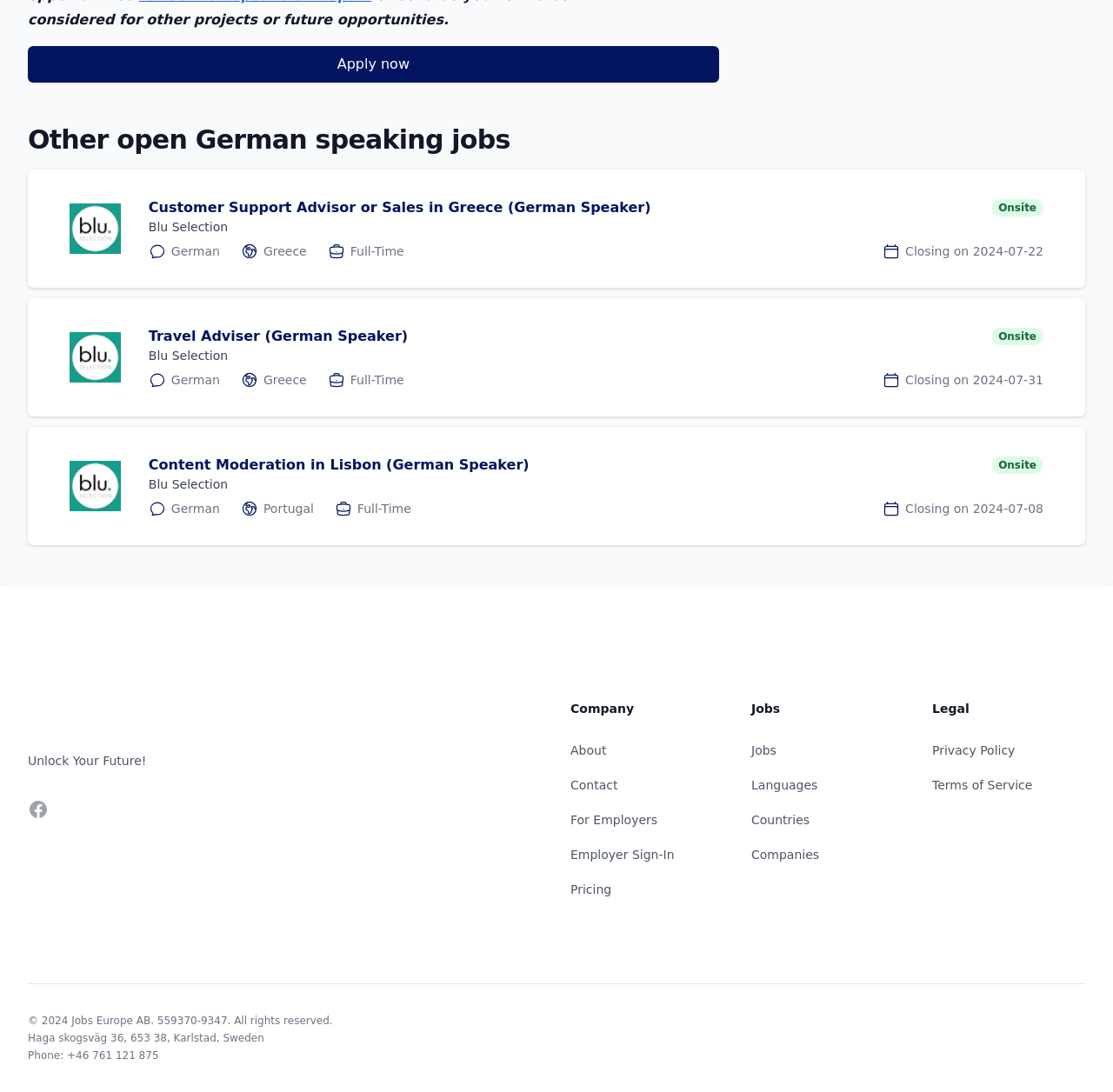Locate the bounding box of the UI element defined by this description: "Terms of Service". The coordinates should be given as four float numbers between 0 and 1, formatted as [left, top, right, bottom].

[0.838, 0.713, 0.928, 0.725]